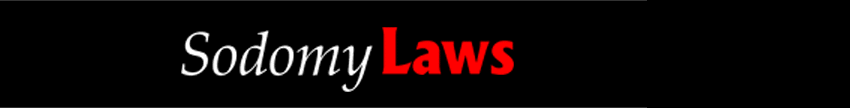Refer to the screenshot and give an in-depth answer to this question: What color is the word 'Sodomy' rendered in?

According to the caption, the word 'Sodomy' is rendered in white, which is a striking font that grabs attention.